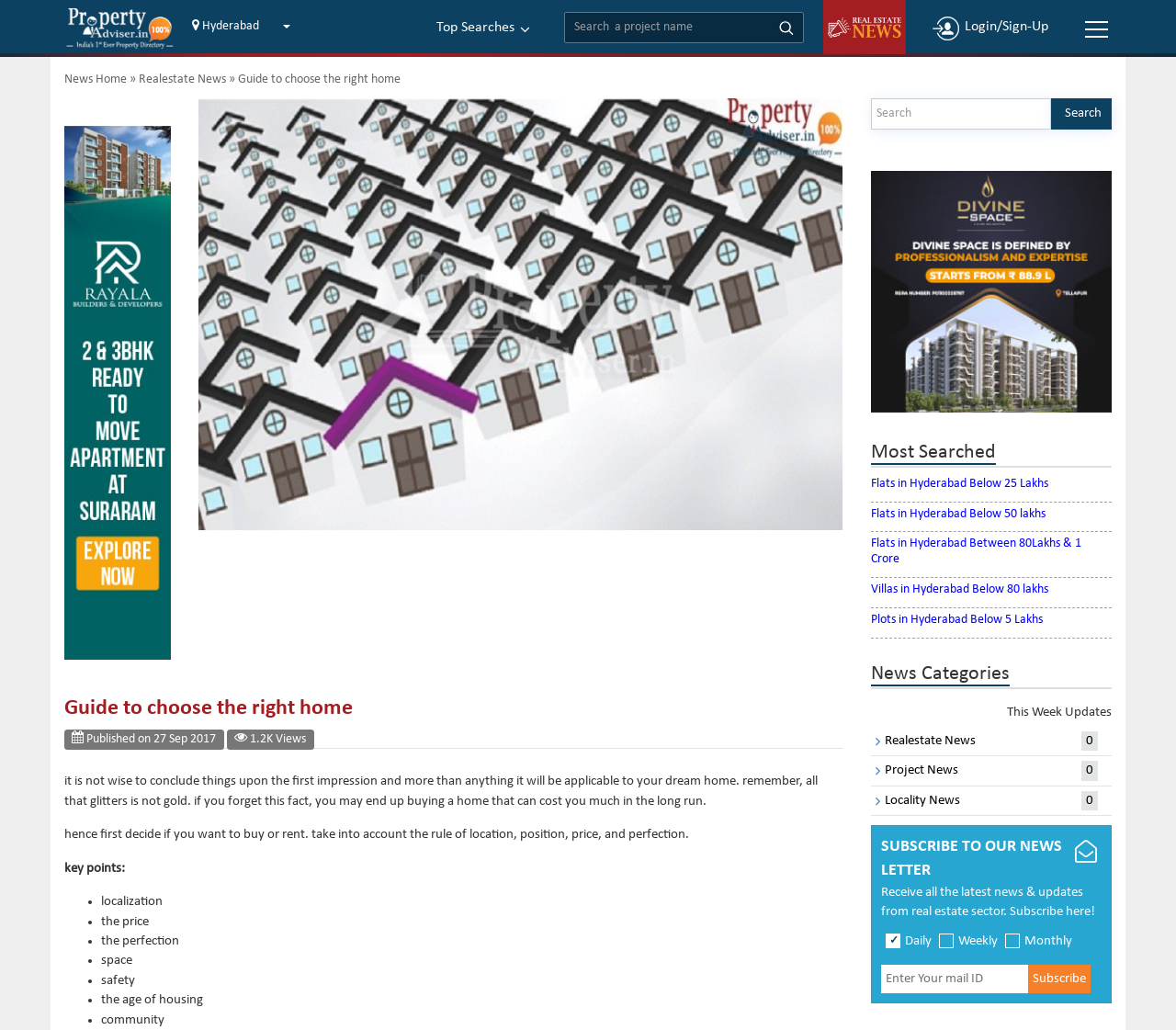Pinpoint the bounding box coordinates of the area that should be clicked to complete the following instruction: "Login or sign up". The coordinates must be given as four float numbers between 0 and 1, i.e., [left, top, right, bottom].

[0.793, 0.014, 0.895, 0.036]